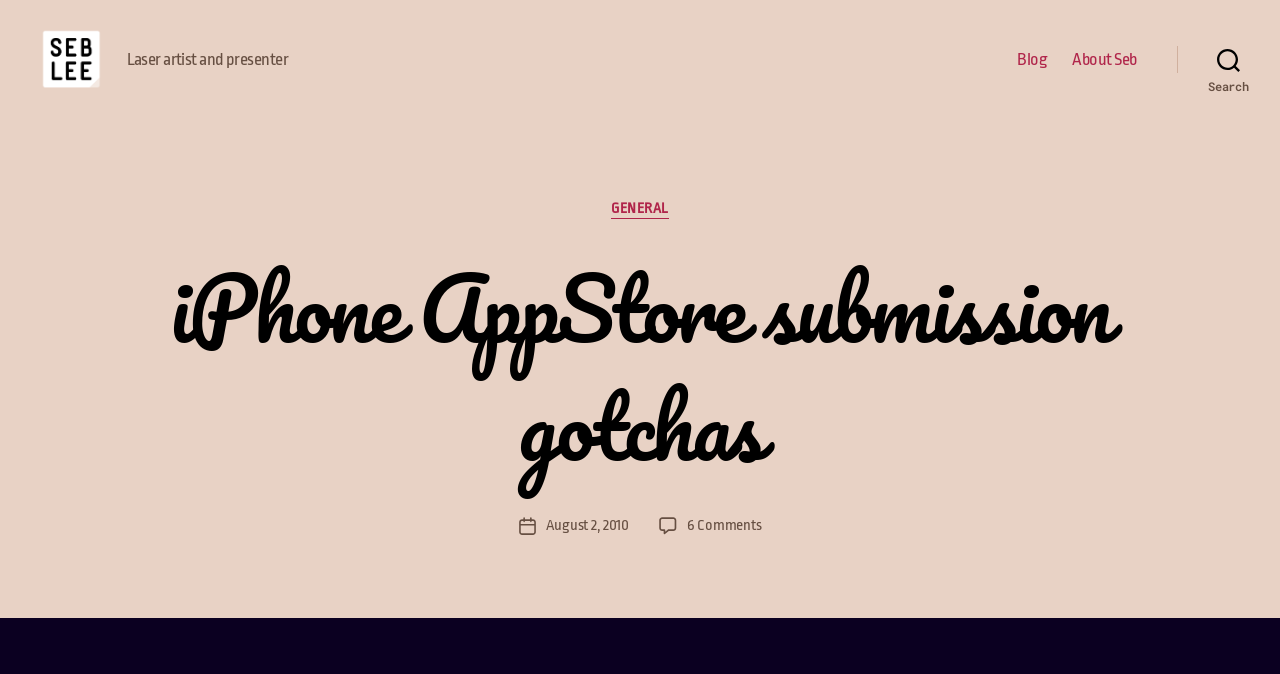Summarize the webpage comprehensively, mentioning all visible components.

The webpage is about iPhone AppStore submission gotchas, written by Seb Lee-Delisle, a laser artist and presenter. At the top left, there is a link to Seb Lee-Delisle's profile, accompanied by an image of the same name. Below this, there is a brief description of the author.

On the top right, there is a horizontal navigation menu with two links: "Blog" and "About Seb". Next to this menu, there is a search button.

The main content of the webpage is a blog post titled "iPhone AppStore submission gotchas". The post has a heading and a subheading that indicates the post date, August 2, 2010. Below the post title, there are links to categories, including "GENERAL". The post itself is not described in the accessibility tree, but there is a mention of 6 comments on the post.

Overall, the webpage has a simple layout with a focus on the blog post and its related information, such as the author's profile and navigation links.